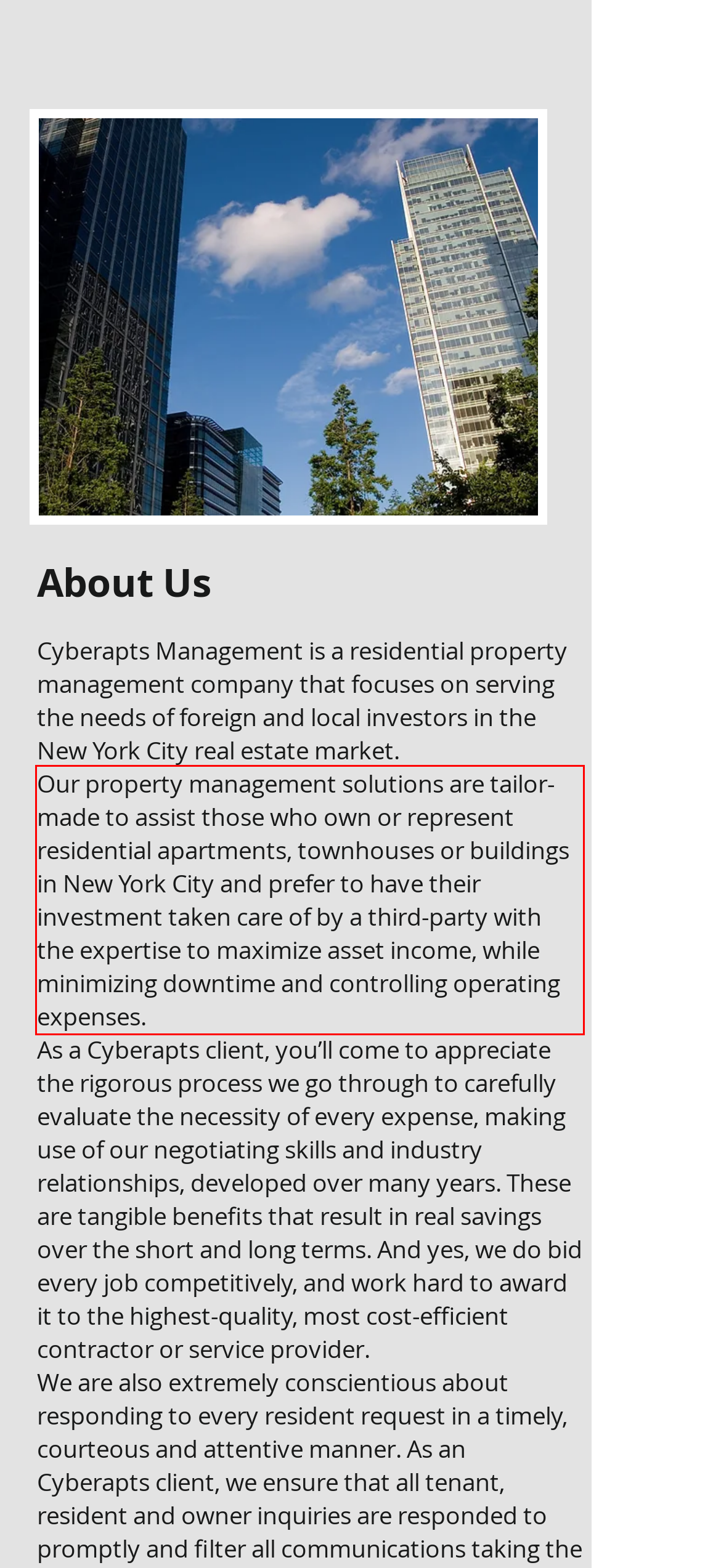Examine the screenshot of the webpage, locate the red bounding box, and perform OCR to extract the text contained within it.

Our property management solutions are tailor-made to assist those who own or represent residential apartments, townhouses or buildings in New York City and prefer to have their investment taken care of by a third-party with the expertise to maximize asset income, while minimizing downtime and controlling operating expenses.